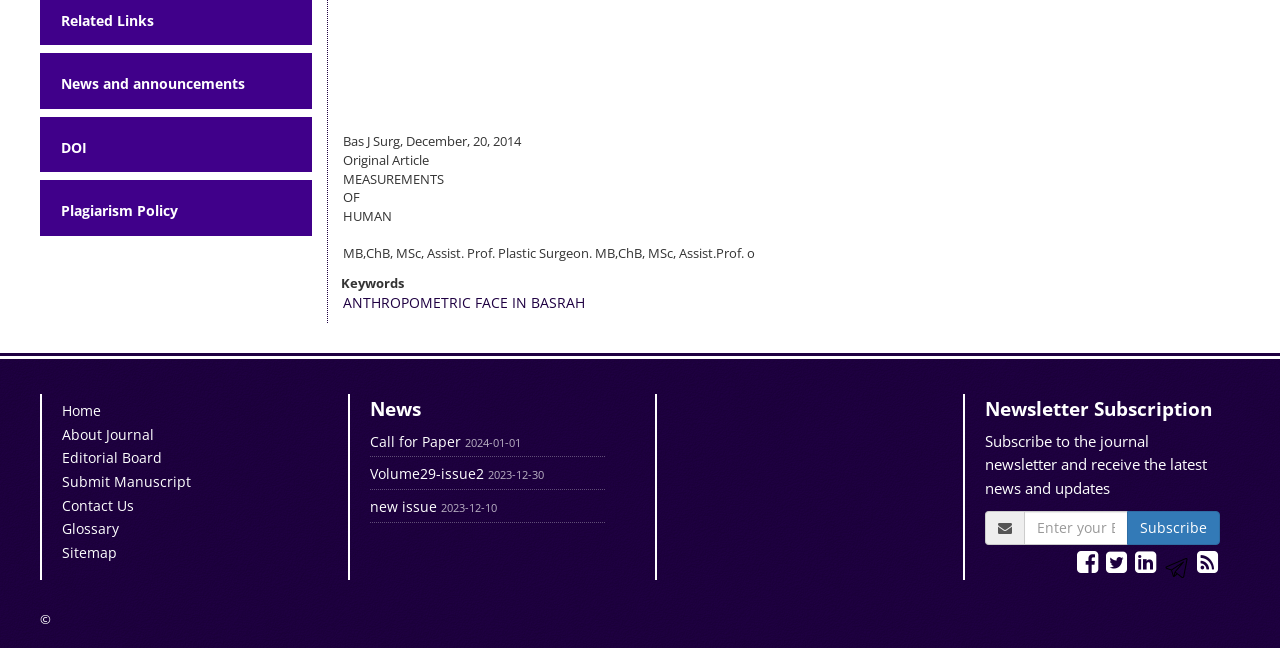Please provide a short answer using a single word or phrase for the question:
What is the date of the 'new issue'?

2023-12-10